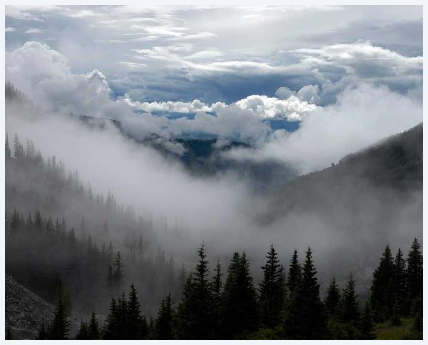Give a comprehensive caption for the image.

The image presents a stunning, atmospheric landscape that captures a serene view of a valley enveloped in mist and clouds. In the foreground, dense forests of evergreen trees add a rich, dark green contrast against the lighter hues of the fog. The mist gracefully weaves through the valleys, creating a mystical ambiance and softening the contours of the terrain. Above, a dramatic sky filled with varying shades of gray hints at a change in weather, suggesting both tranquility and depth in the natural scenery. This evocative scene invites viewers to imagine the cool air and the quiet sounds of nature, evoking a sense of peace and introspection.